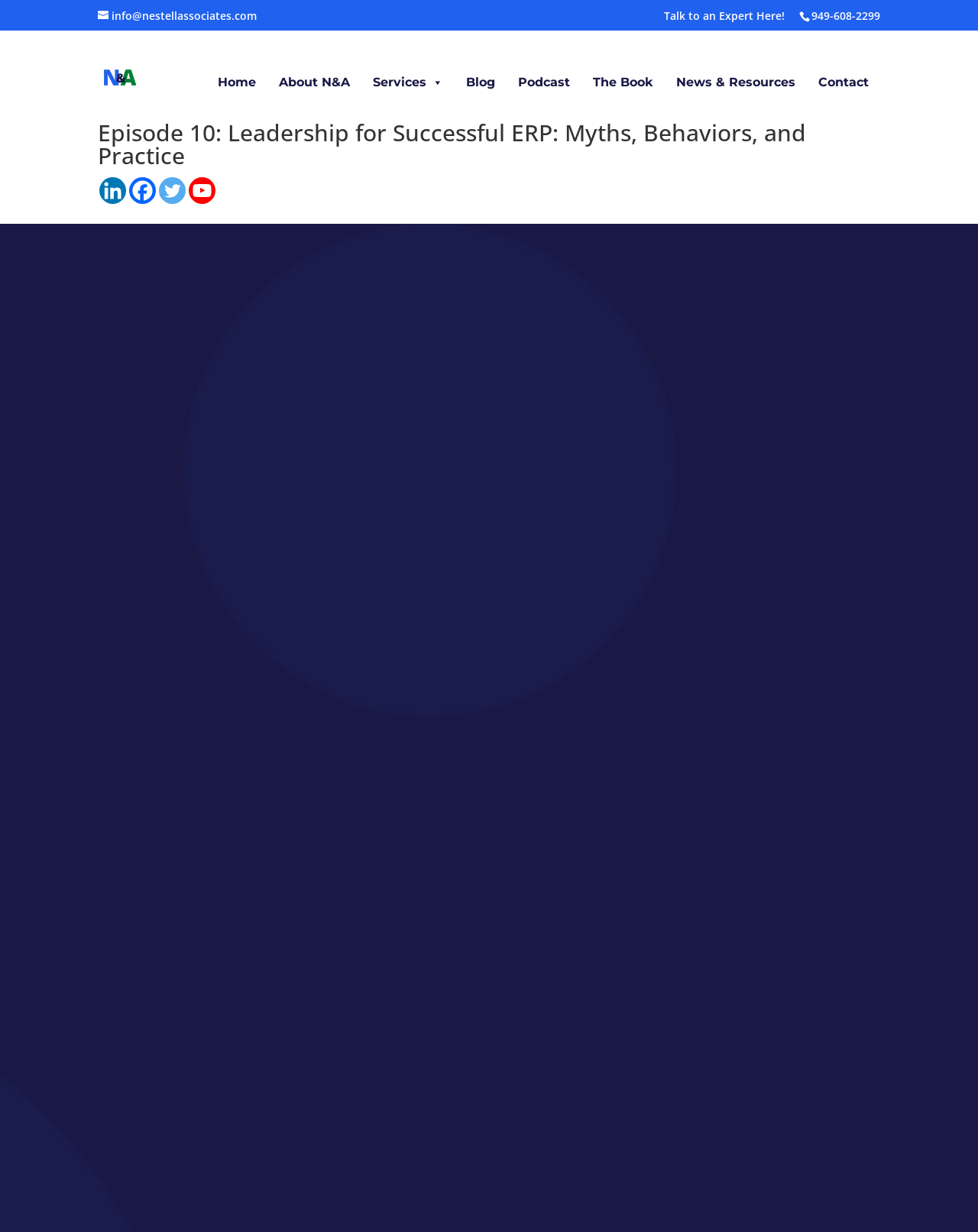Describe all visible elements and their arrangement on the webpage.

The webpage is about an episode of a podcast, specifically Episode 10, titled "Leadership for Successful ERP: Myths, Behaviors, and Practice". At the top, there are several links to navigate to different sections of the website, including "Home", "About N&A", "Services", "Blog", "Podcast", "The Book", "News & Resources", and "Contact". 

Below the navigation links, there is a heading that displays the title of the podcast episode. On the left side, there are social media links to LinkedIn, Facebook, Twitter, and YouTube. 

The main content of the webpage is an audio player, which is located near the bottom of the page. The audio player has a play button, a slider to scrub through the audio, a mute button, and a button to show more media controls. 

Above the audio player, there is an image of the guest, Dr. Gary A. DePaul, and a brief description of the episode, which includes the date it was published, February 4, 2021. The description summarizes the conversation between the host, Dr. Jack G. Nestell, and the guest, Dr. Gary A. DePaul, about leadership for successful ERP implementation. 

On the top right side, there are two links: "Talk to an Expert Here!" and an email address "info@nestellassociates.com". There is also a logo of Nestell & Associates, which is an image with a link to the company's website.